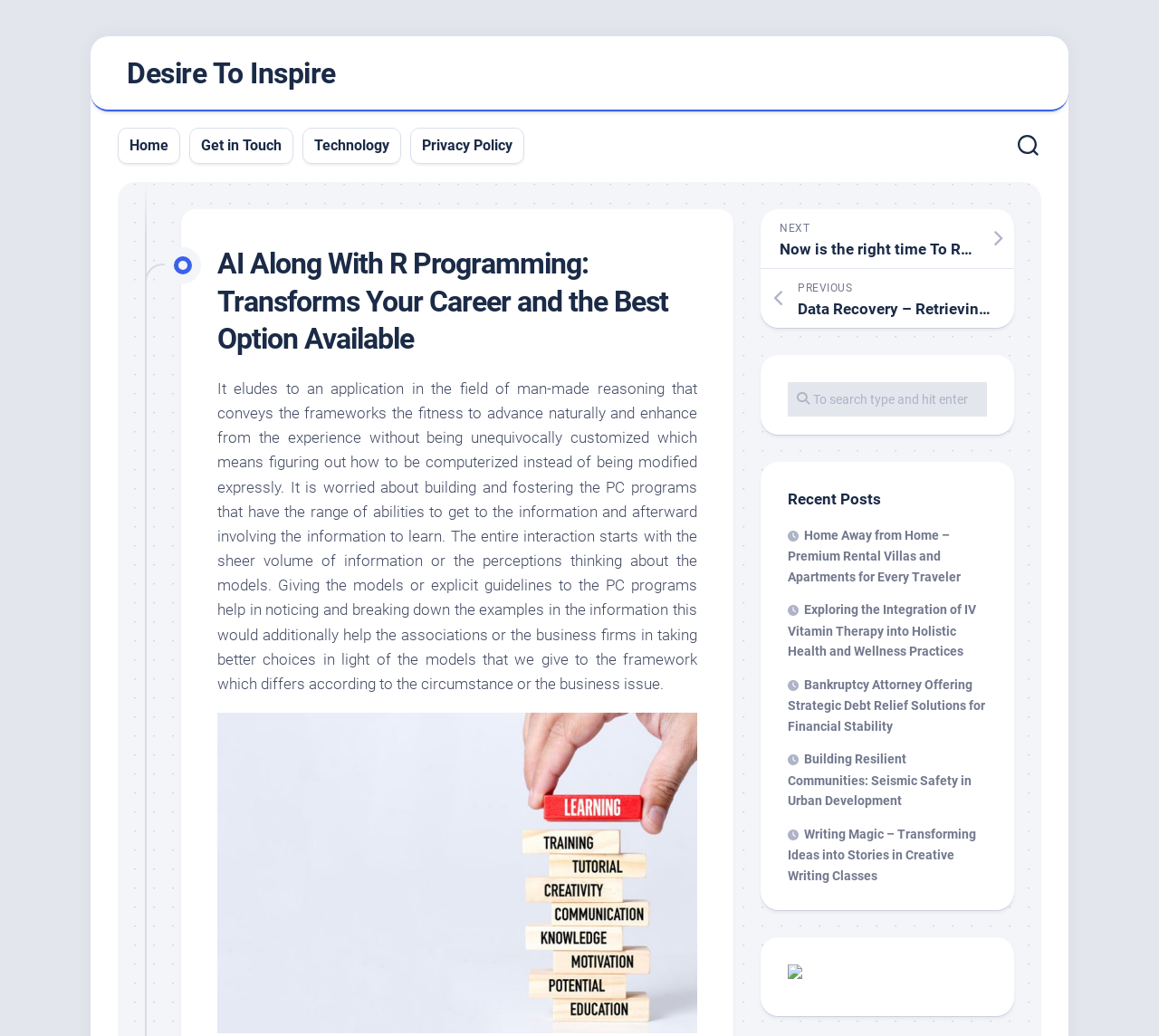Determine the bounding box coordinates of the UI element described below. Use the format (top-left x, top-left y, bottom-right x, bottom-right y) with floating point numbers between 0 and 1: Get in Touch

[0.173, 0.131, 0.243, 0.15]